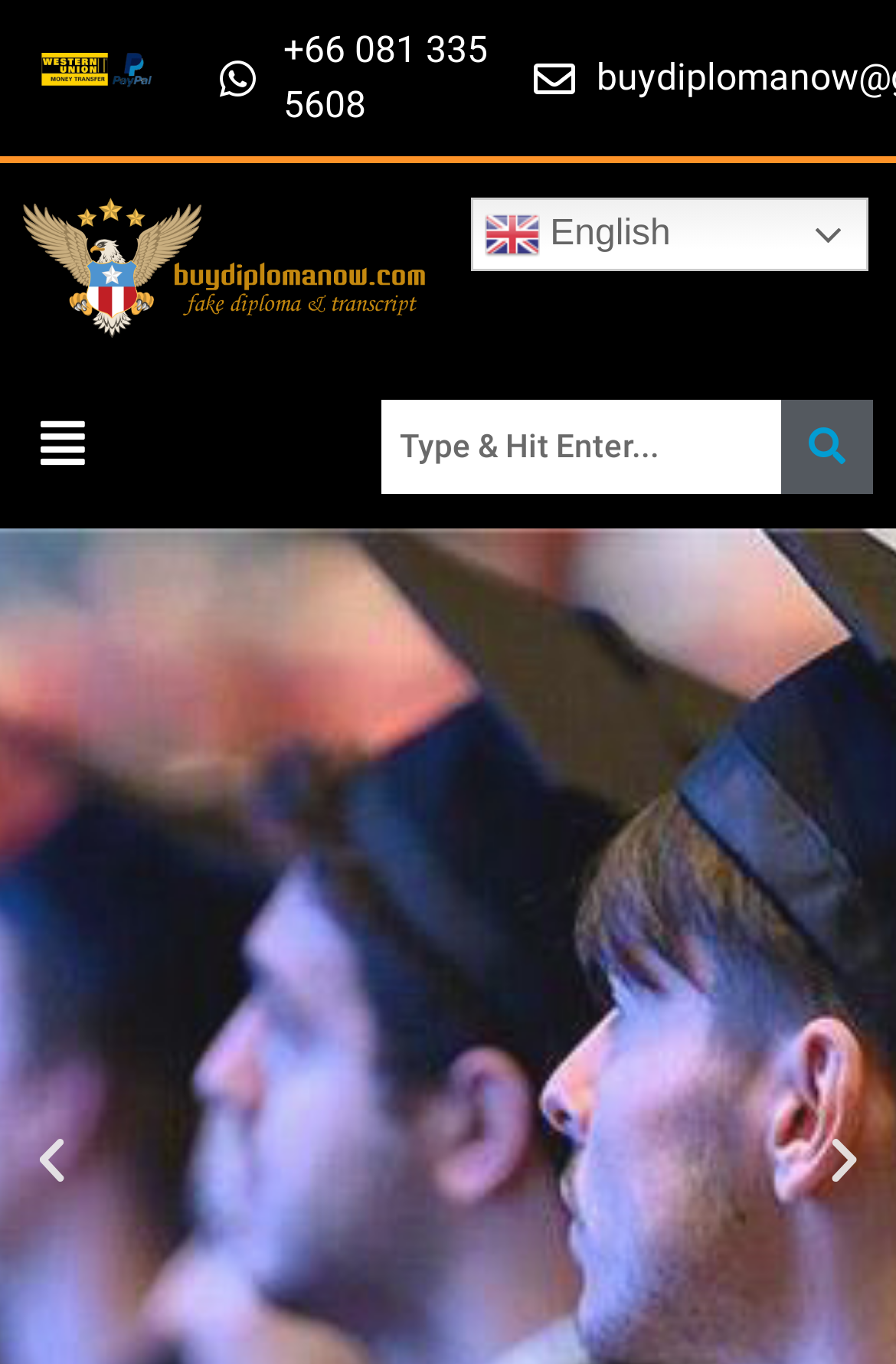What can be bought on this webpage?
Please look at the screenshot and answer using one word or phrase.

Fake diplomas